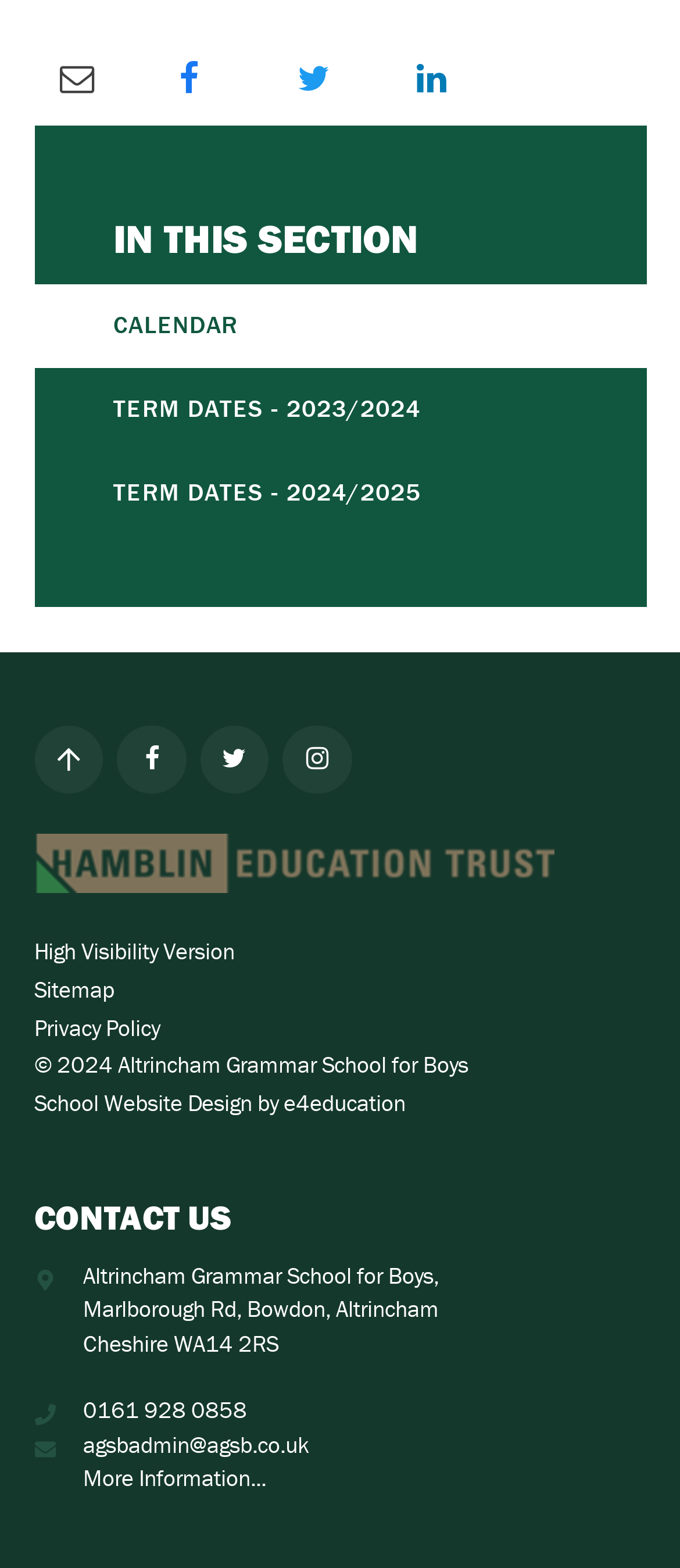Please give the bounding box coordinates of the area that should be clicked to fulfill the following instruction: "Visit the Hamblin Education Trust website". The coordinates should be in the format of four float numbers from 0 to 1, i.e., [left, top, right, bottom].

[0.05, 0.555, 0.814, 0.574]